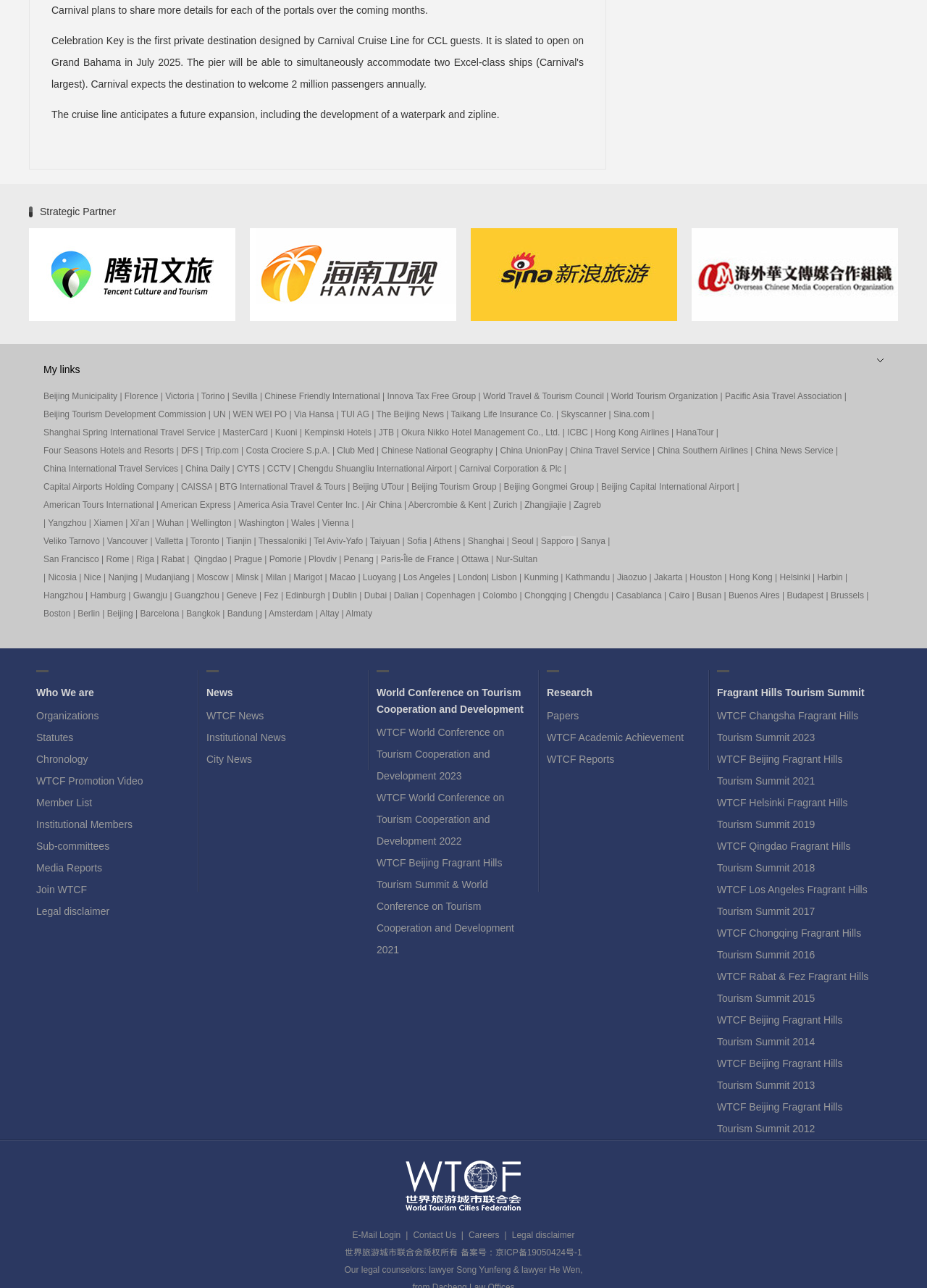How many links are under the heading 'Beijing Municipality'?
Based on the visual details in the image, please answer the question thoroughly.

Under the heading 'Beijing Municipality', I counted 14 links, including Beijing Municipality, Florence, Victoria, and others.